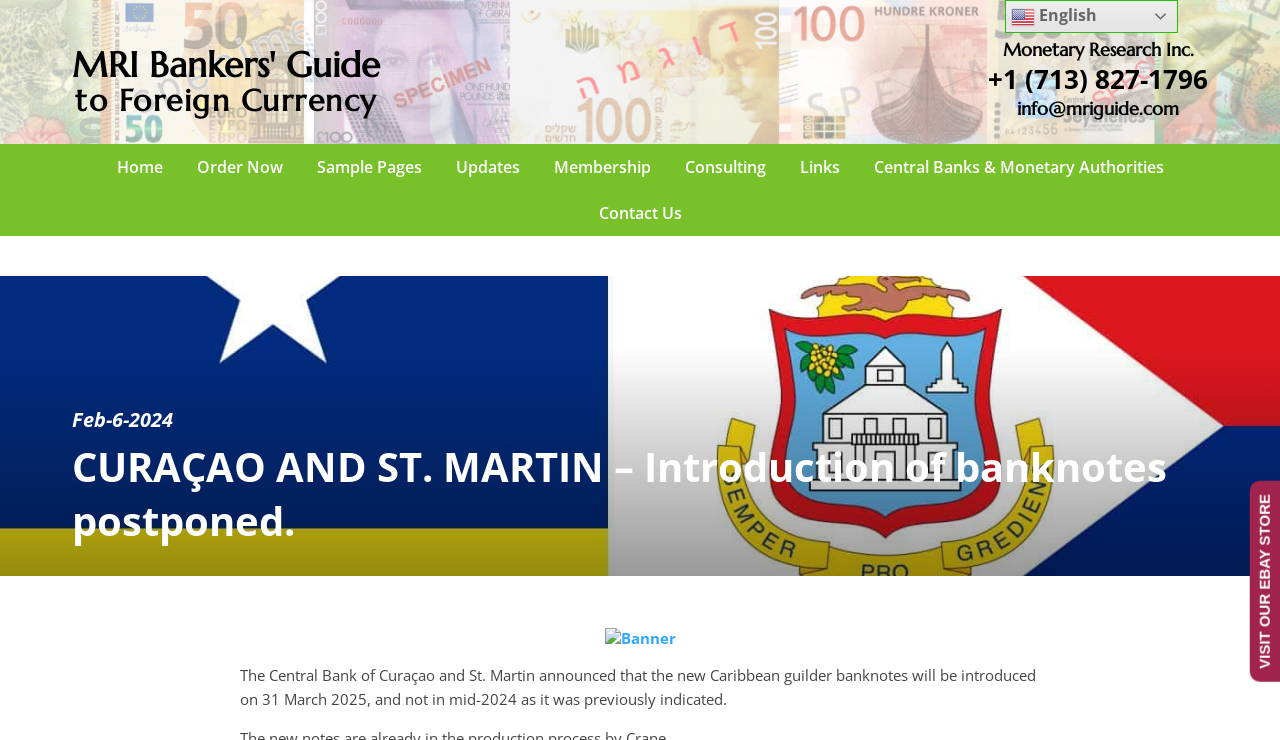Give a short answer using one word or phrase for the question:
What is the phone number of Monetary Research Inc.?

+1 (713) 827-1796